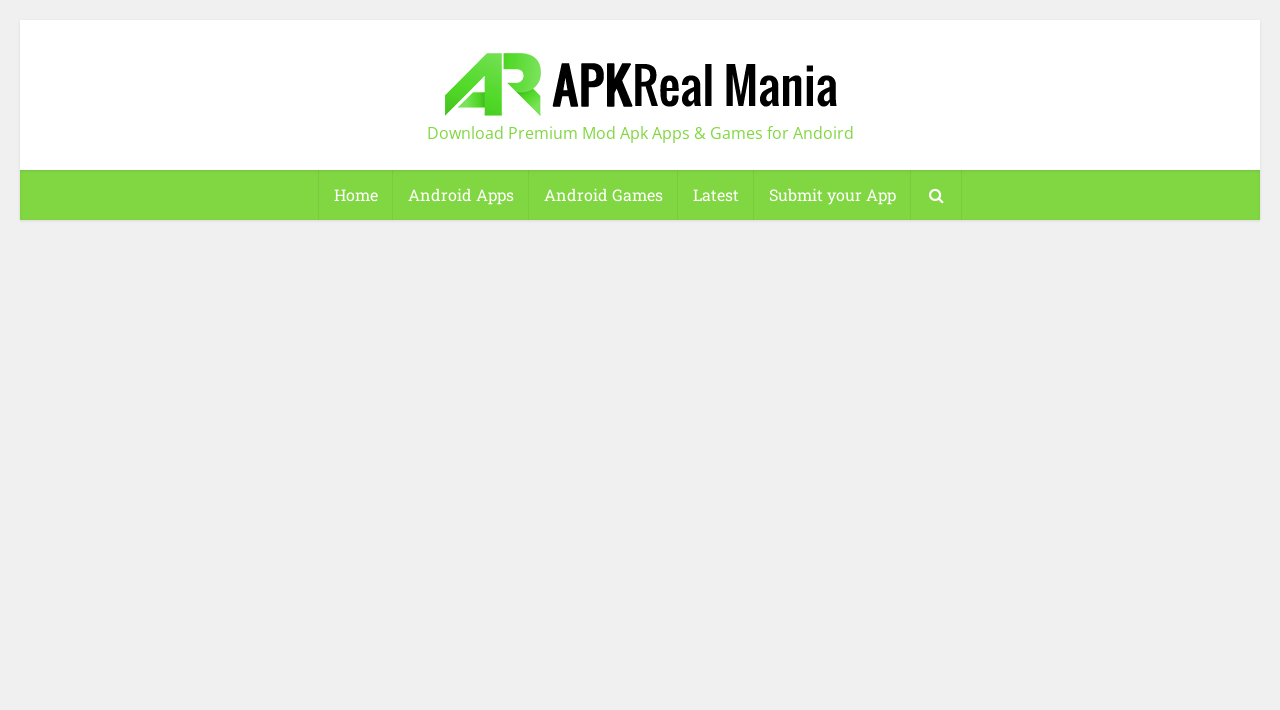Please find the top heading of the webpage and generate its text.

Clash of Clans